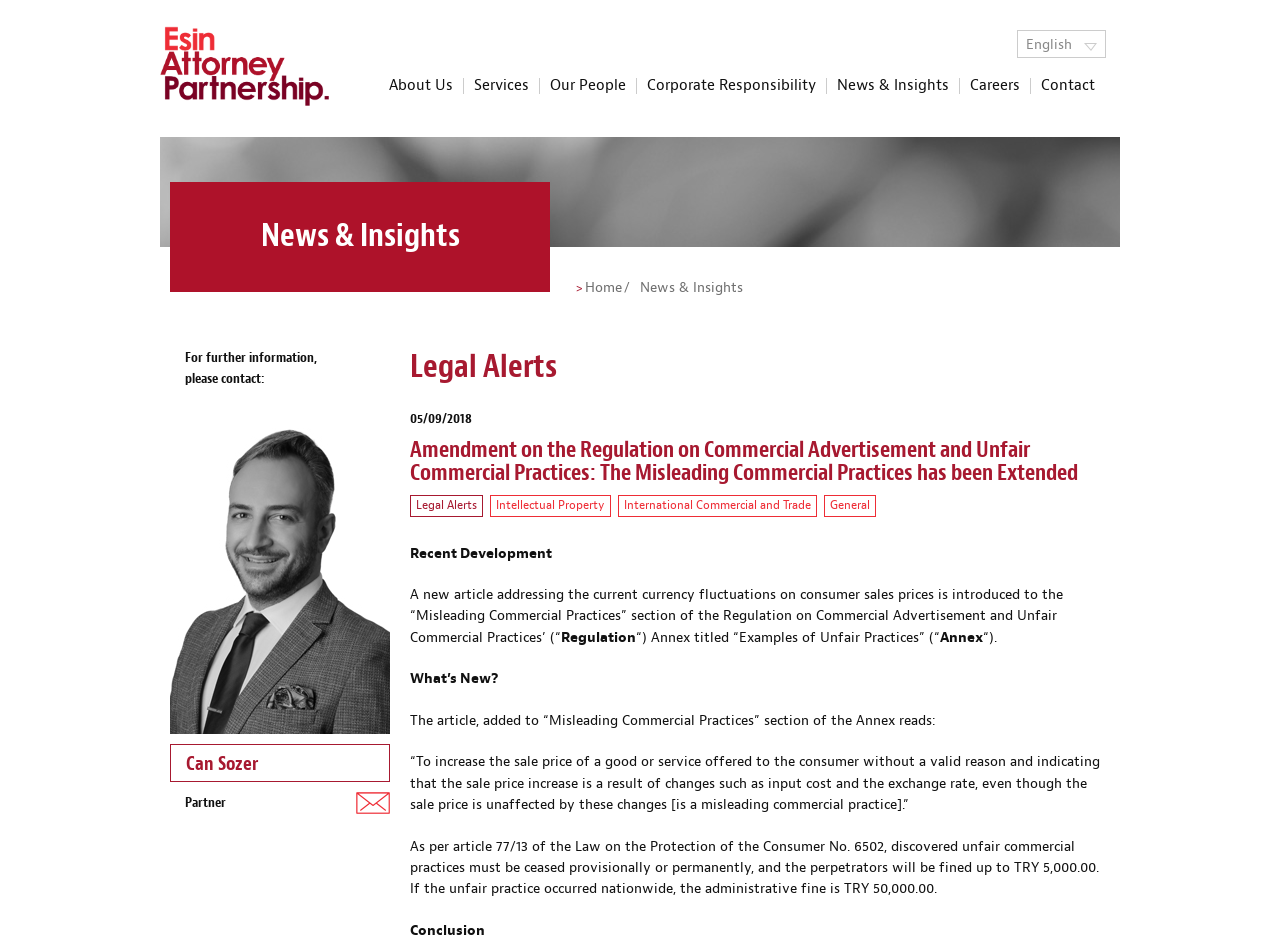What is the penalty for unfair commercial practices?
Examine the image and give a concise answer in one word or a short phrase.

Up to TRY 5,000.00